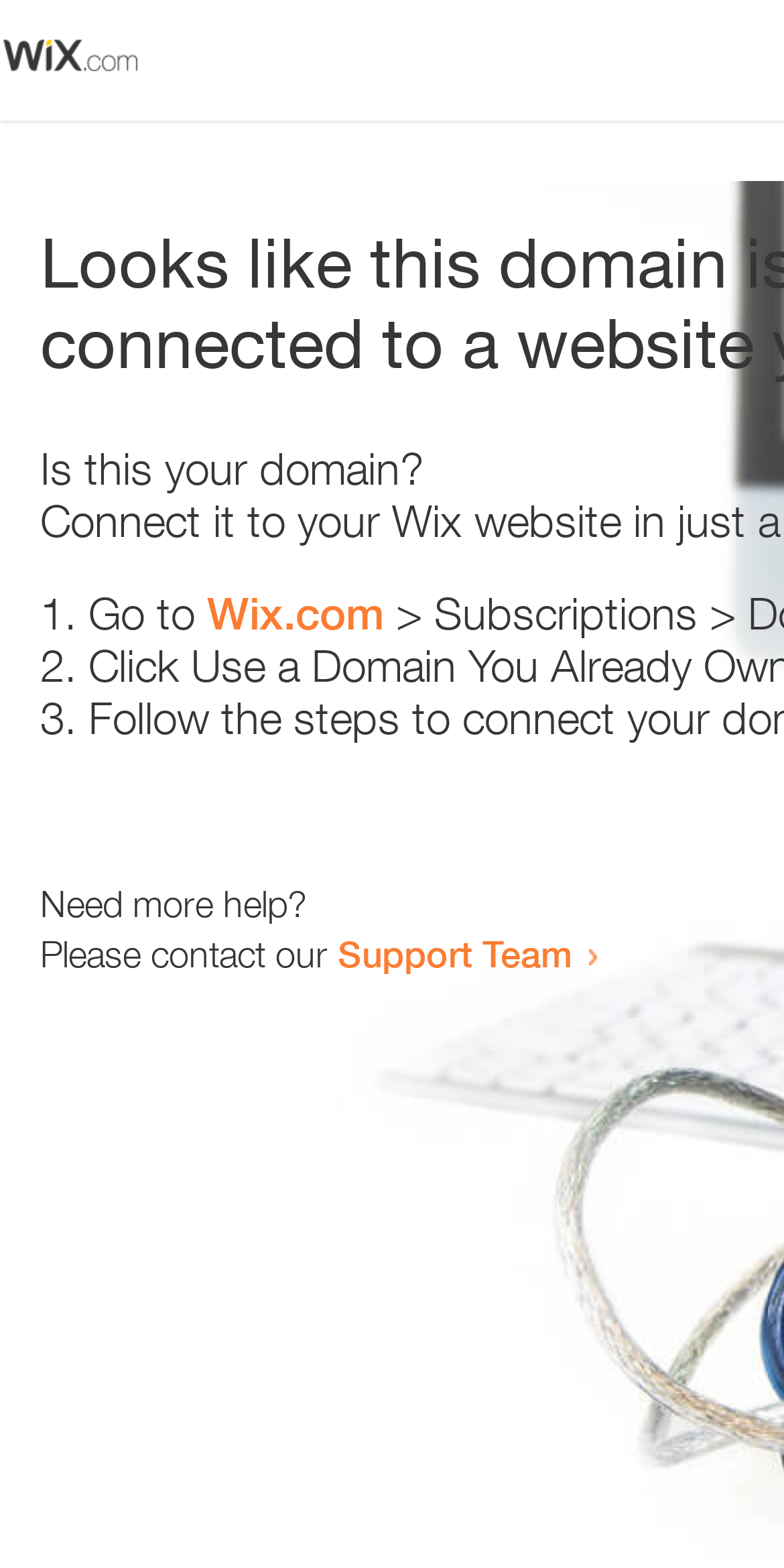Please reply with a single word or brief phrase to the question: 
What is the bounding box coordinate of the 'Is this your domain?' text?

[0.051, 0.282, 0.541, 0.316]